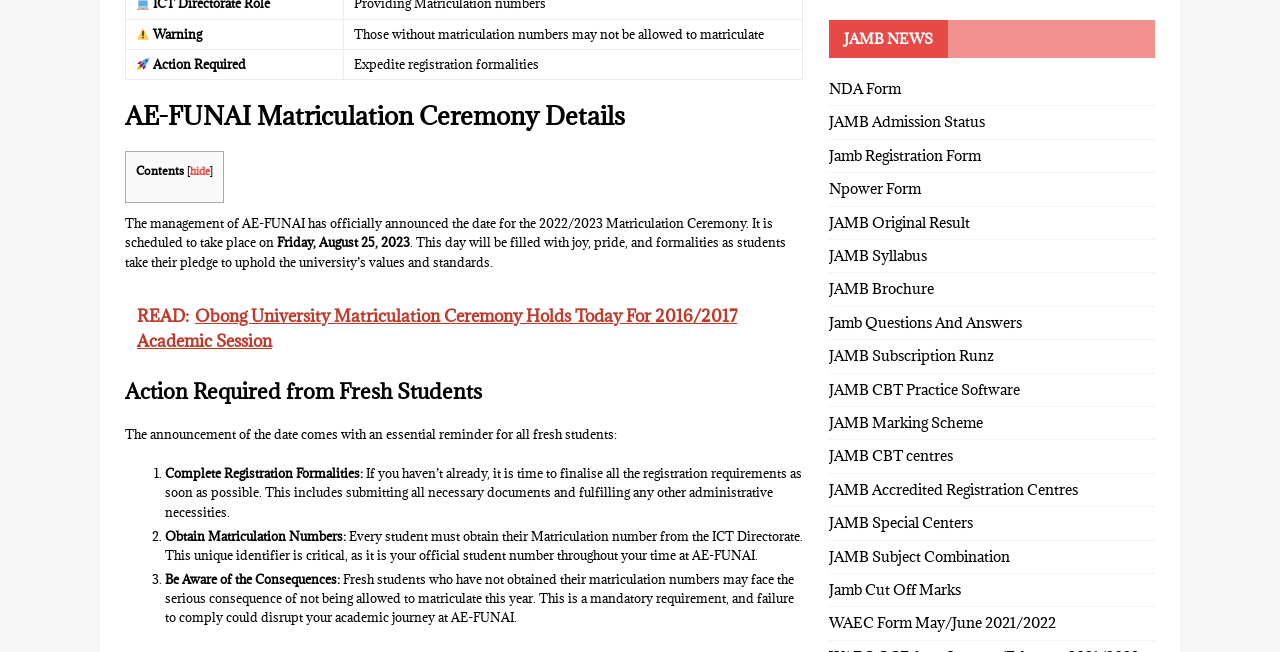Identify the bounding box for the element characterized by the following description: "JAMB Syllabus".

[0.647, 0.368, 0.902, 0.418]